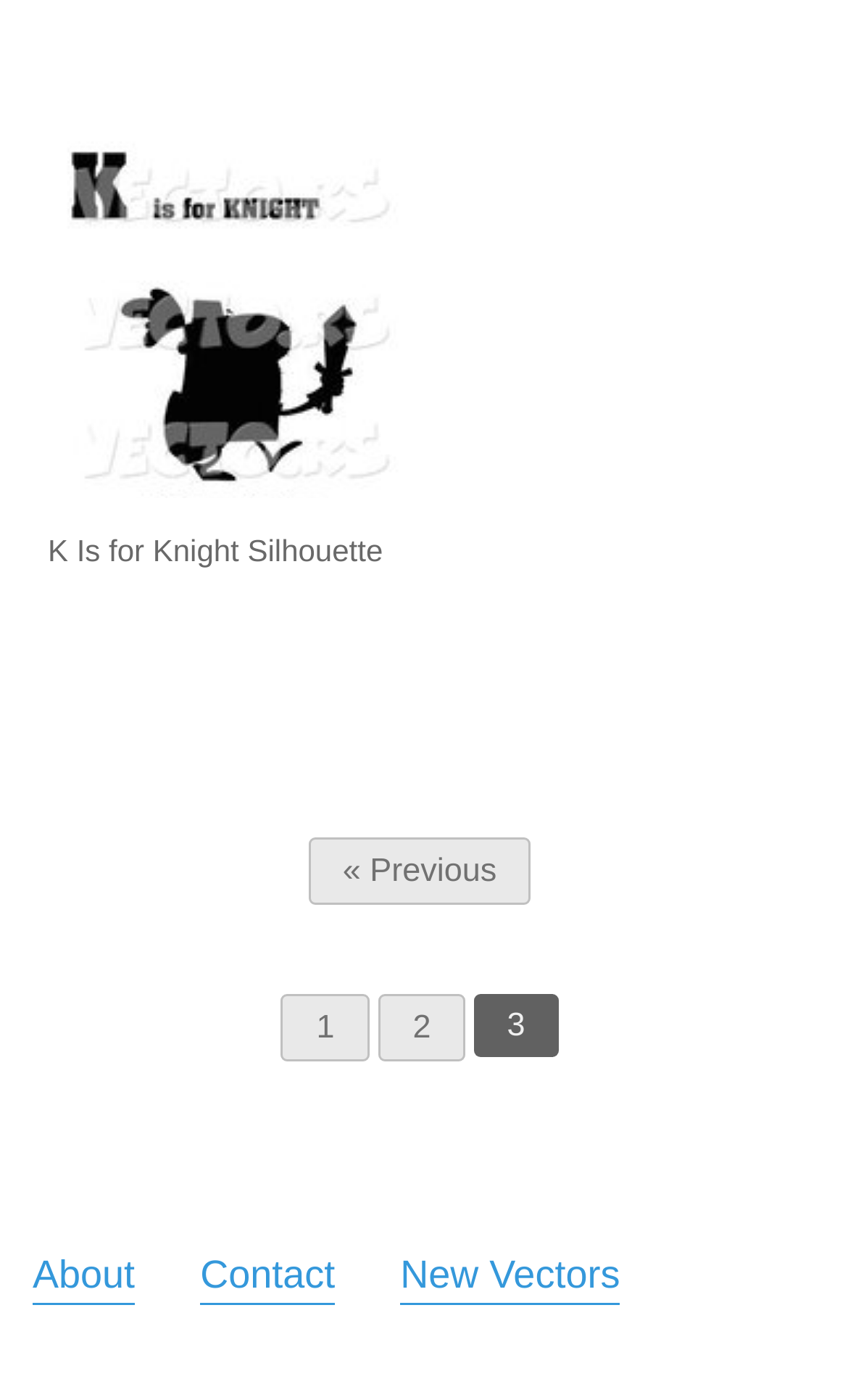What is the text of the first link?
Look at the image and provide a detailed response to the question.

I examined the OCR text of the first link, which is 'Vector of K Is for Knight Silhouette by Hit Toon'.